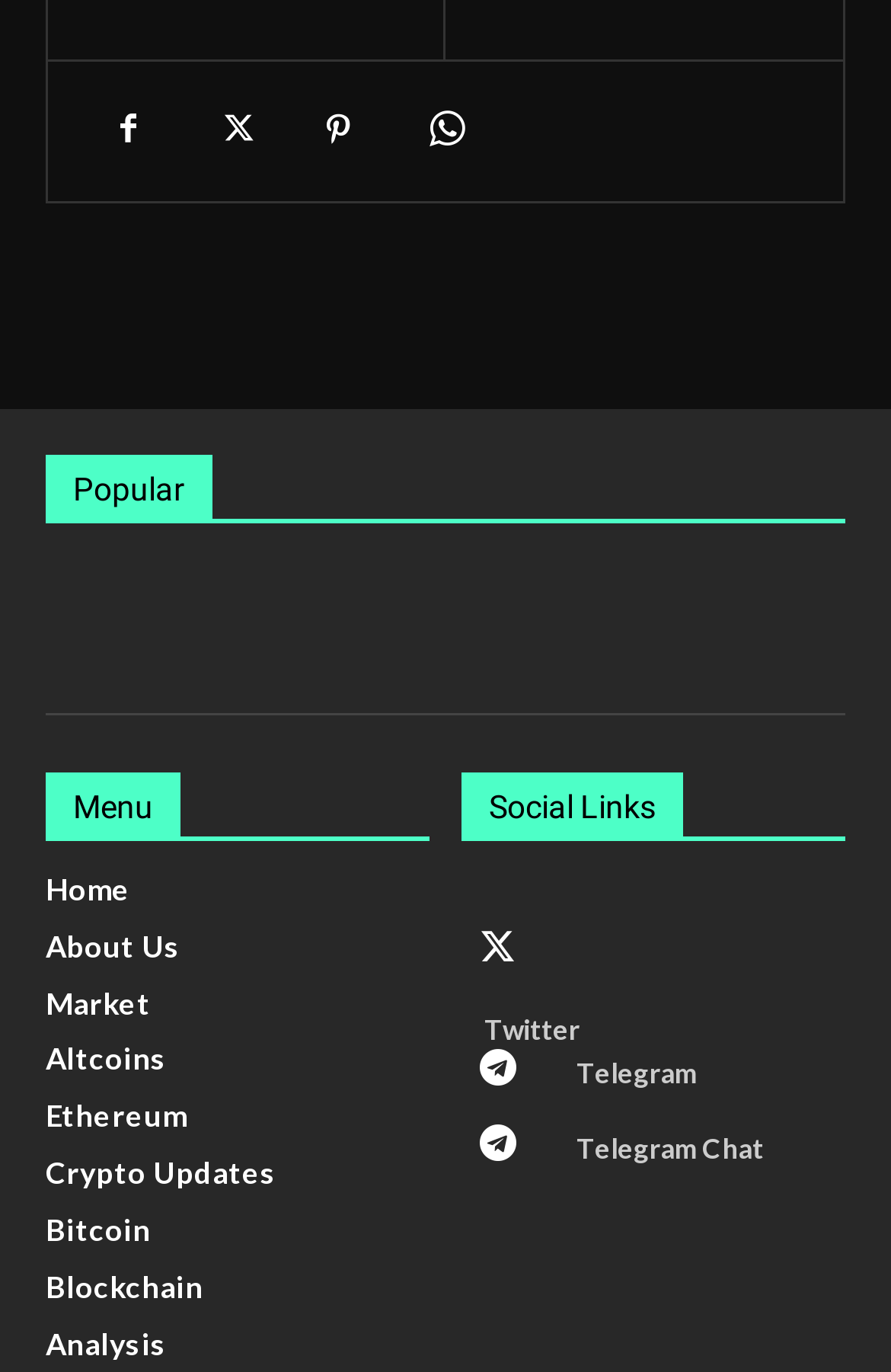Identify the bounding box coordinates of the region that needs to be clicked to carry out this instruction: "Go to About Us". Provide these coordinates as four float numbers ranging from 0 to 1, i.e., [left, top, right, bottom].

[0.051, 0.676, 0.482, 0.704]